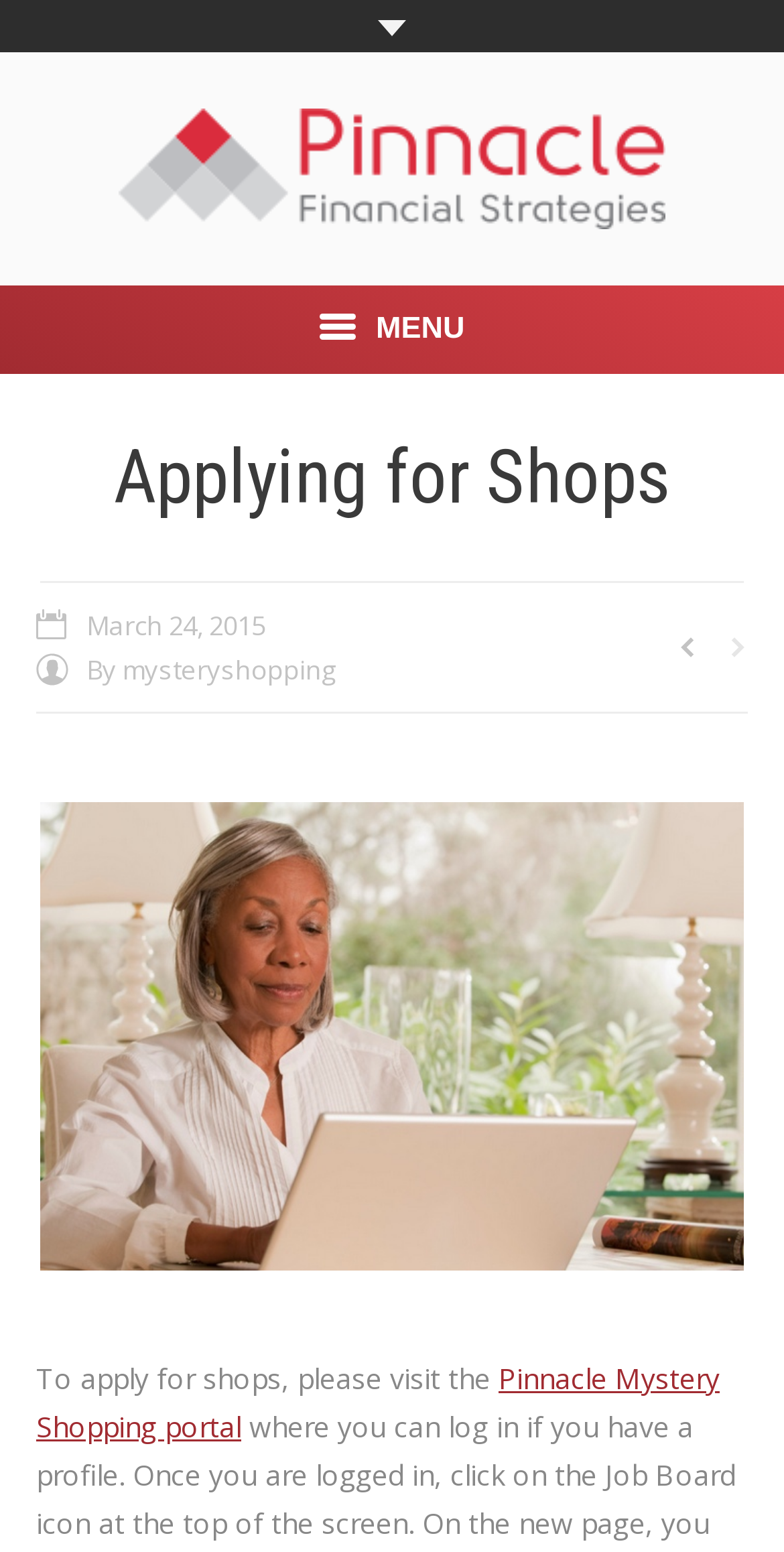Identify the bounding box coordinates for the region to click in order to carry out this instruction: "Select the 'Minimally Invasive Total Hip Replacement' option". Provide the coordinates using four float numbers between 0 and 1, formatted as [left, top, right, bottom].

None